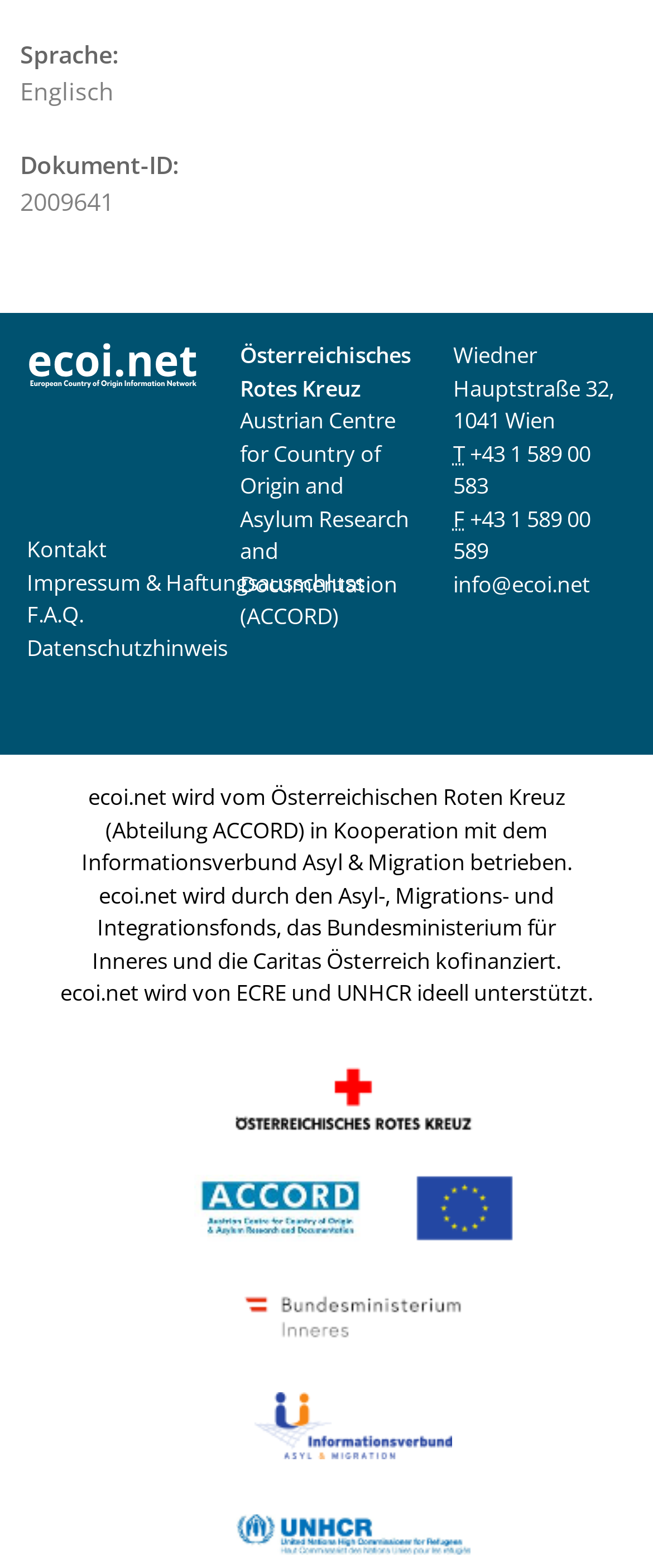Please locate the bounding box coordinates of the element that should be clicked to achieve the given instruction: "check the FAQ".

[0.041, 0.383, 0.128, 0.402]